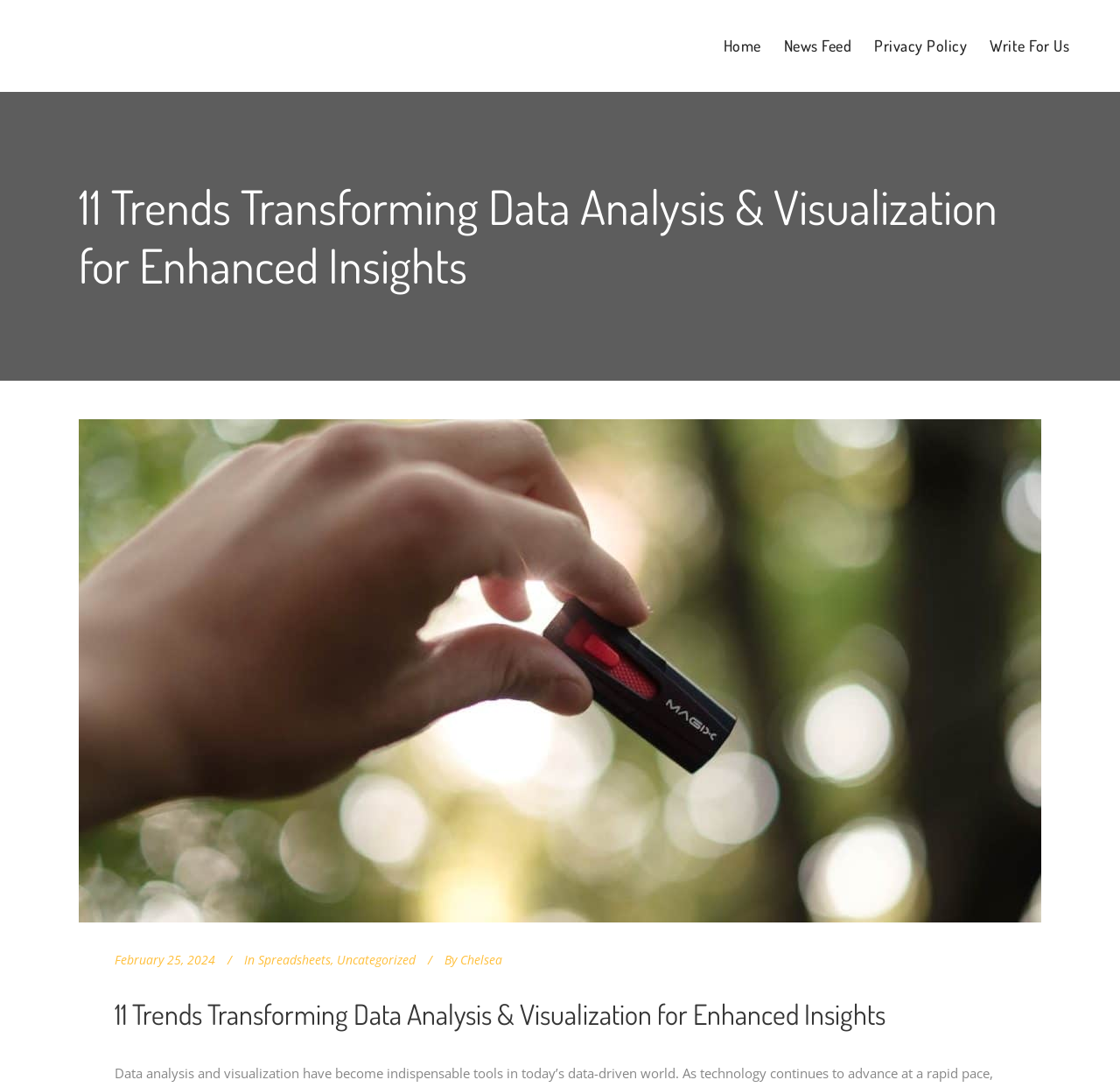What is the date of the article?
Please answer the question with a detailed and comprehensive explanation.

I looked for the date of the article and found it in the StaticText element 'February 25, 2024'.